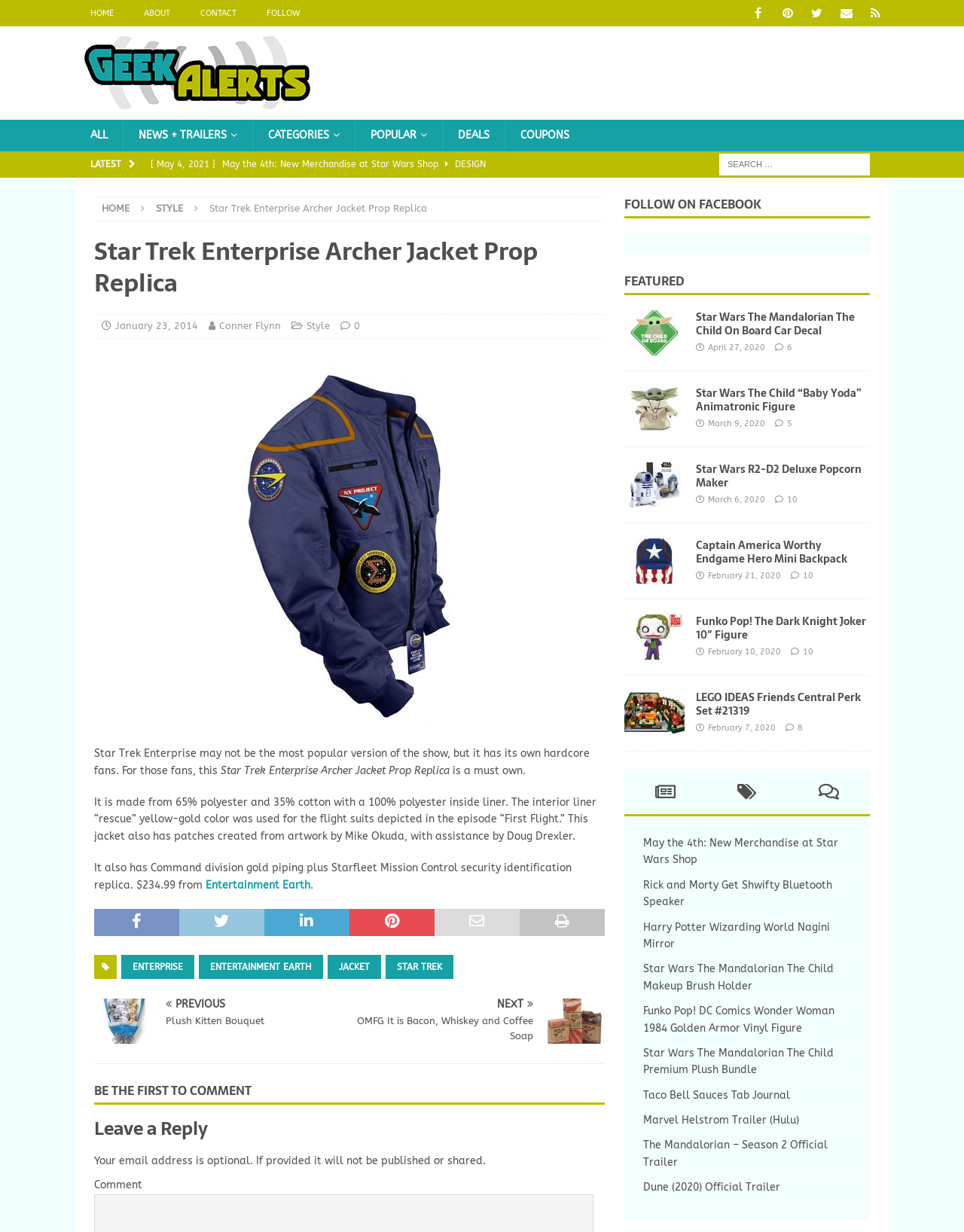Please identify the coordinates of the bounding box for the clickable region that will accomplish this instruction: "View the next article".

[0.369, 0.81, 0.627, 0.848]